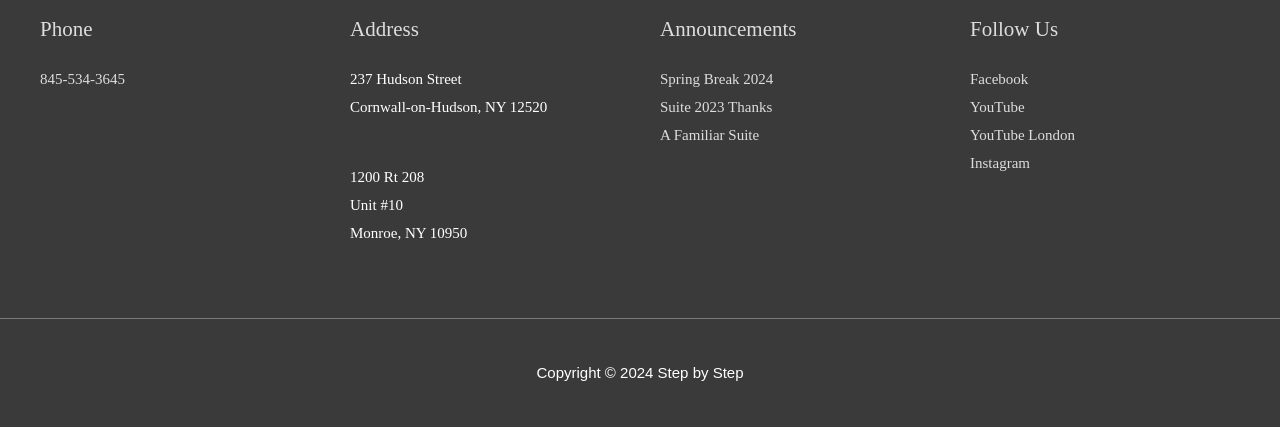Determine the bounding box coordinates of the UI element that matches the following description: "YouTube London". The coordinates should be four float numbers between 0 and 1 in the format [left, top, right, bottom].

[0.758, 0.298, 0.84, 0.335]